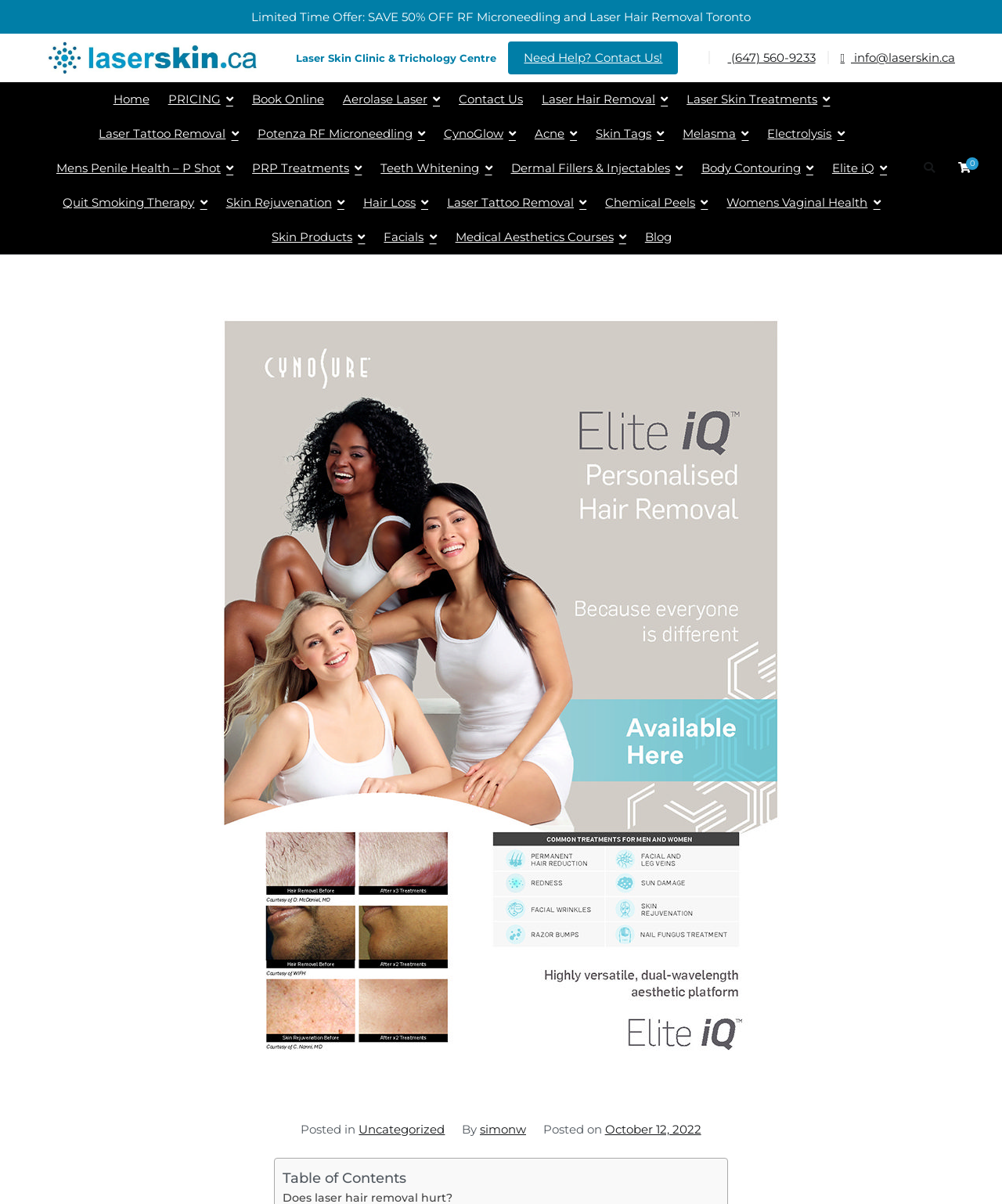What is the name of the clinic?
Provide a comprehensive and detailed answer to the question.

I found the answer by looking at the StaticText element with the text 'Laser Skin Clinic & Trichology Centre' which is located at the top of the webpage, indicating that it is the name of the clinic.